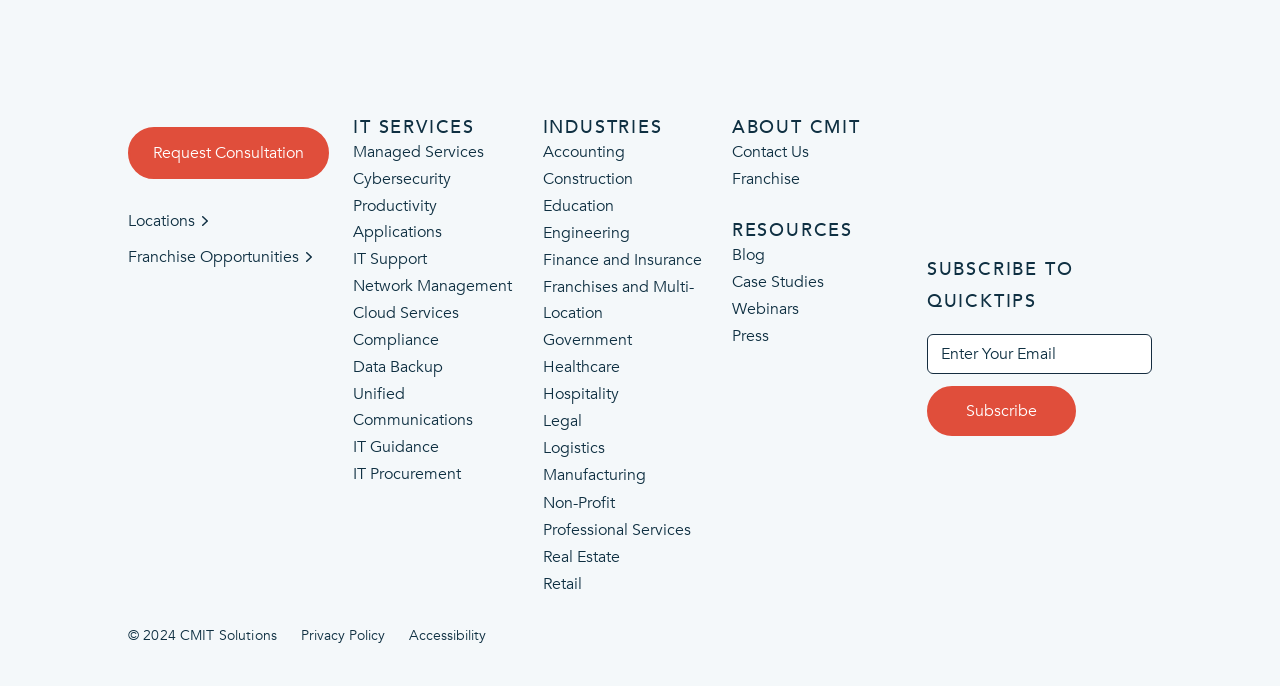Determine the bounding box coordinates of the clickable element to achieve the following action: 'Visit the Facebook page'. Provide the coordinates as four float values between 0 and 1, formatted as [left, top, right, bottom].

[0.1, 0.434, 0.109, 0.467]